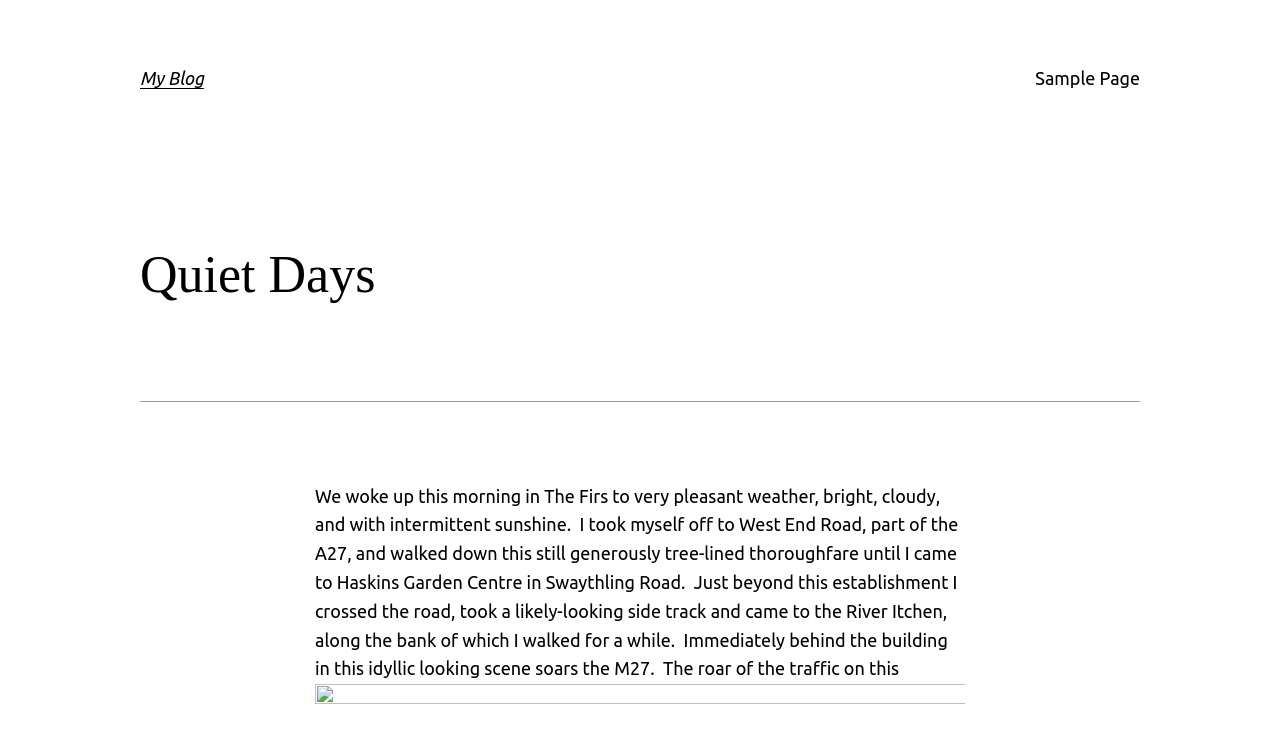What is the weather like in the blog post?
Look at the image and provide a short answer using one word or a phrase.

Pleasant